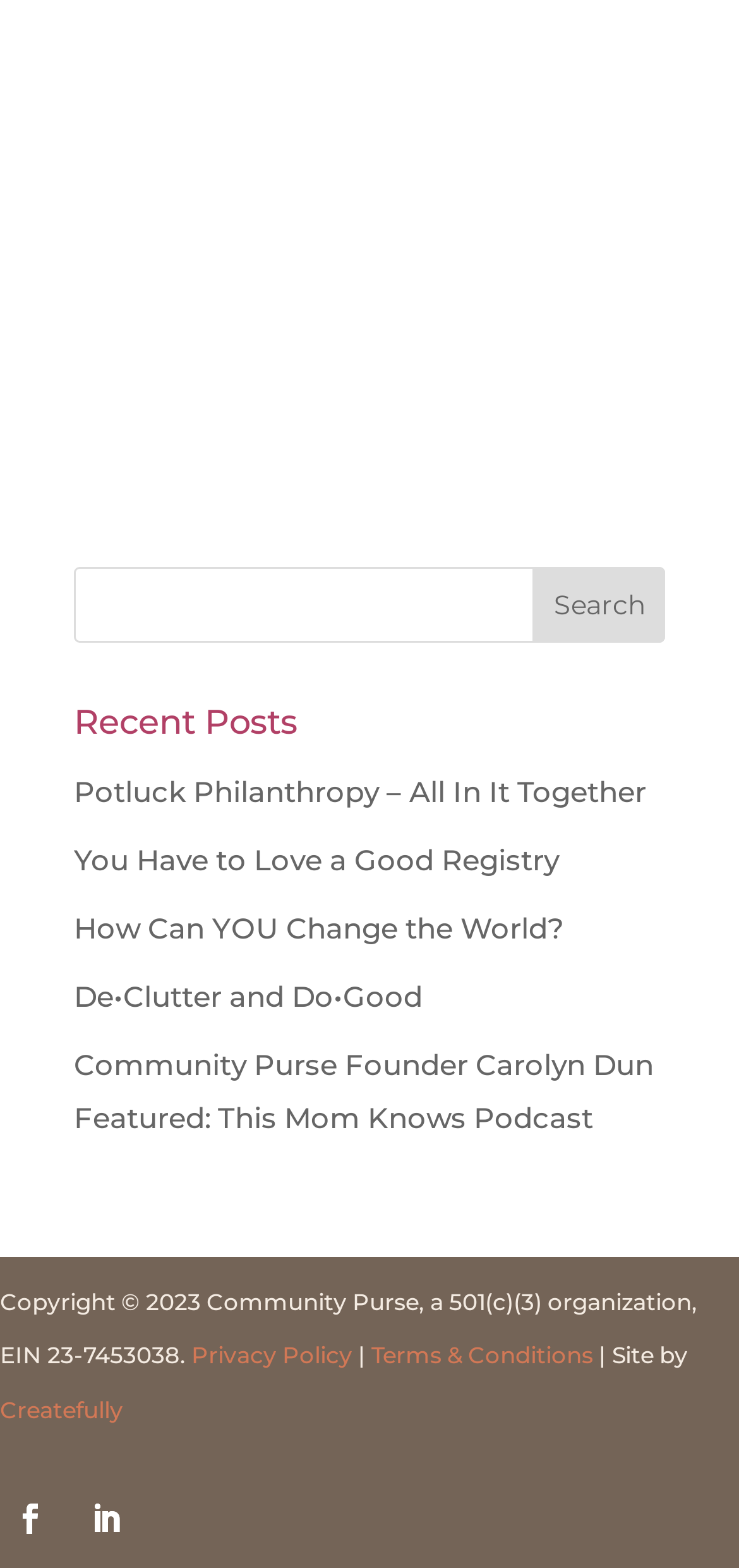What is the organization type of Community Purse?
Identify the answer in the screenshot and reply with a single word or phrase.

501(c)(3)